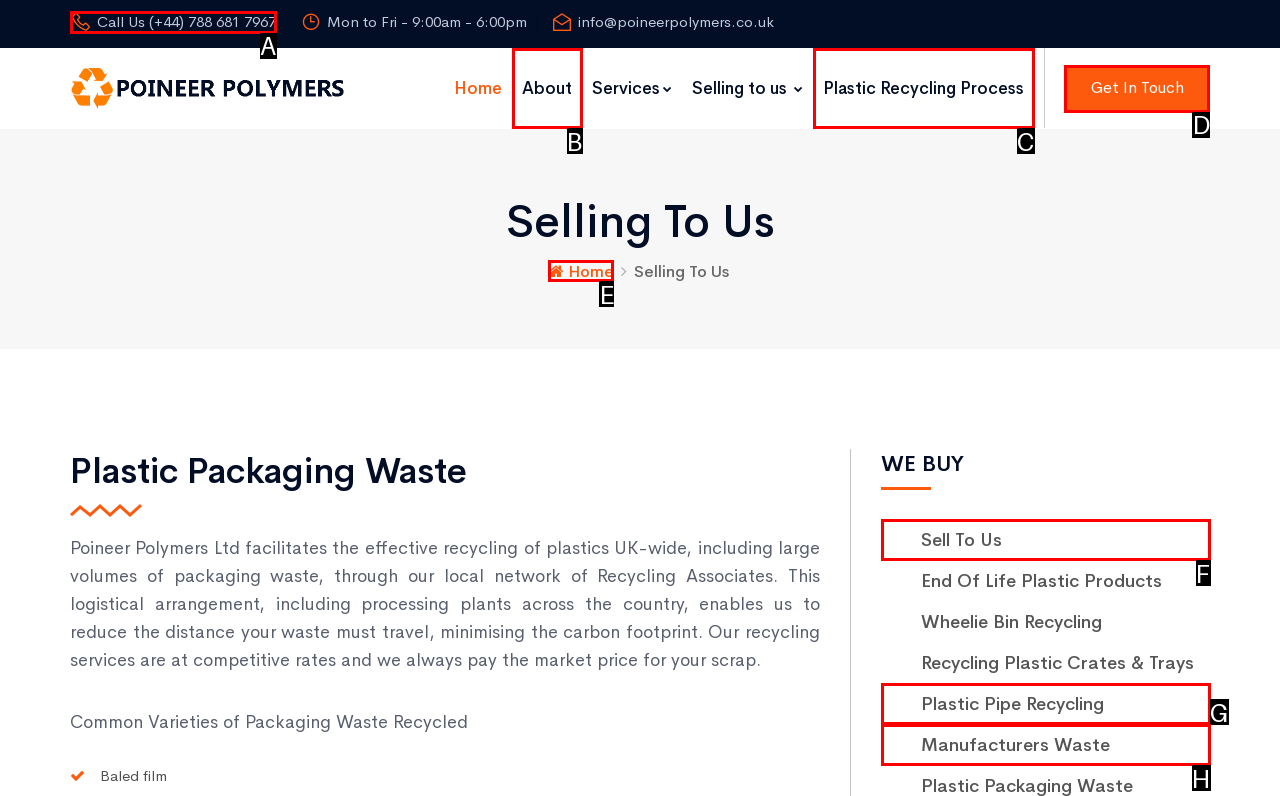Tell me which one HTML element I should click to complete this task: Get in touch with the company Answer with the option's letter from the given choices directly.

D